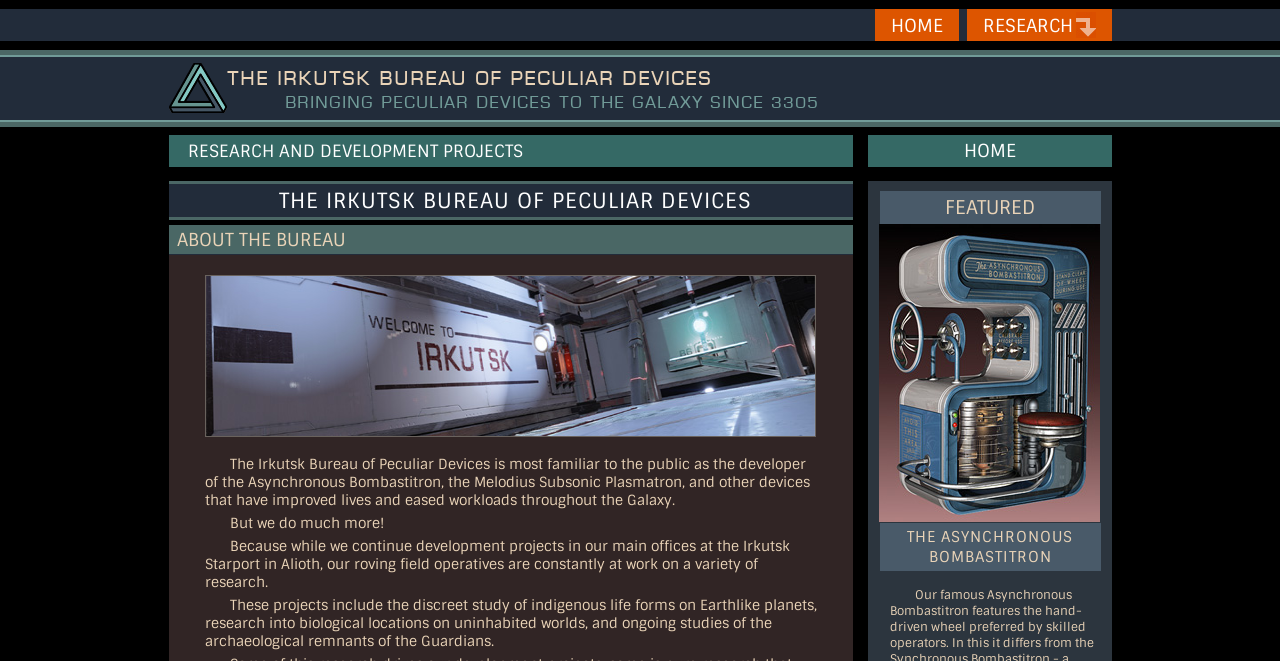Identify the bounding box for the element characterized by the following description: "December 30, 2022".

None